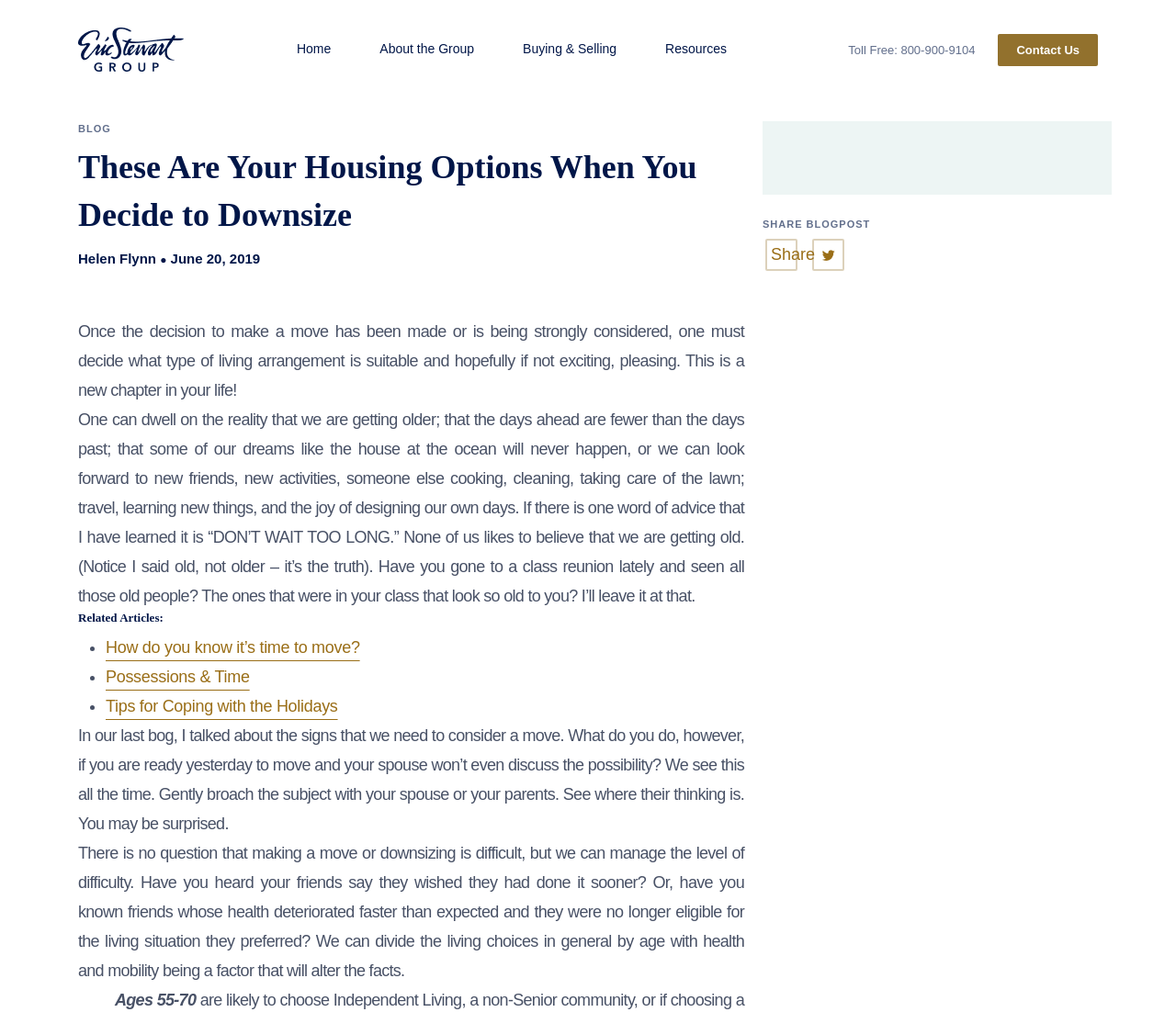How many related articles are listed?
Please provide a comprehensive answer based on the visual information in the image.

At the bottom of the blog post, there is a section titled 'Related Articles' that lists three related articles with links to each one.